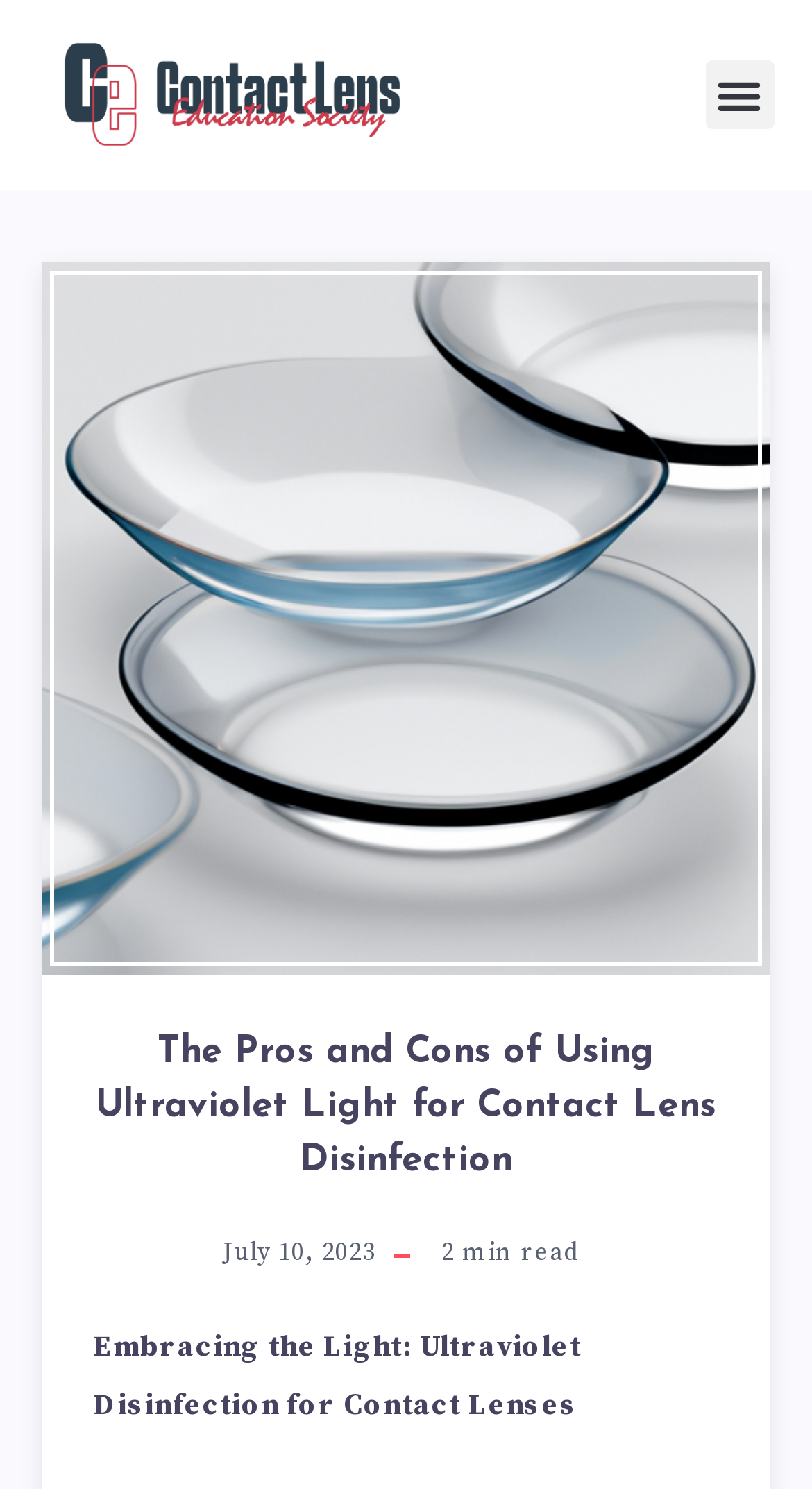Given the element description Menu, identify the bounding box coordinates for the UI element on the webpage screenshot. The format should be (top-left x, top-left y, bottom-right x, bottom-right y), with values between 0 and 1.

[0.868, 0.041, 0.953, 0.087]